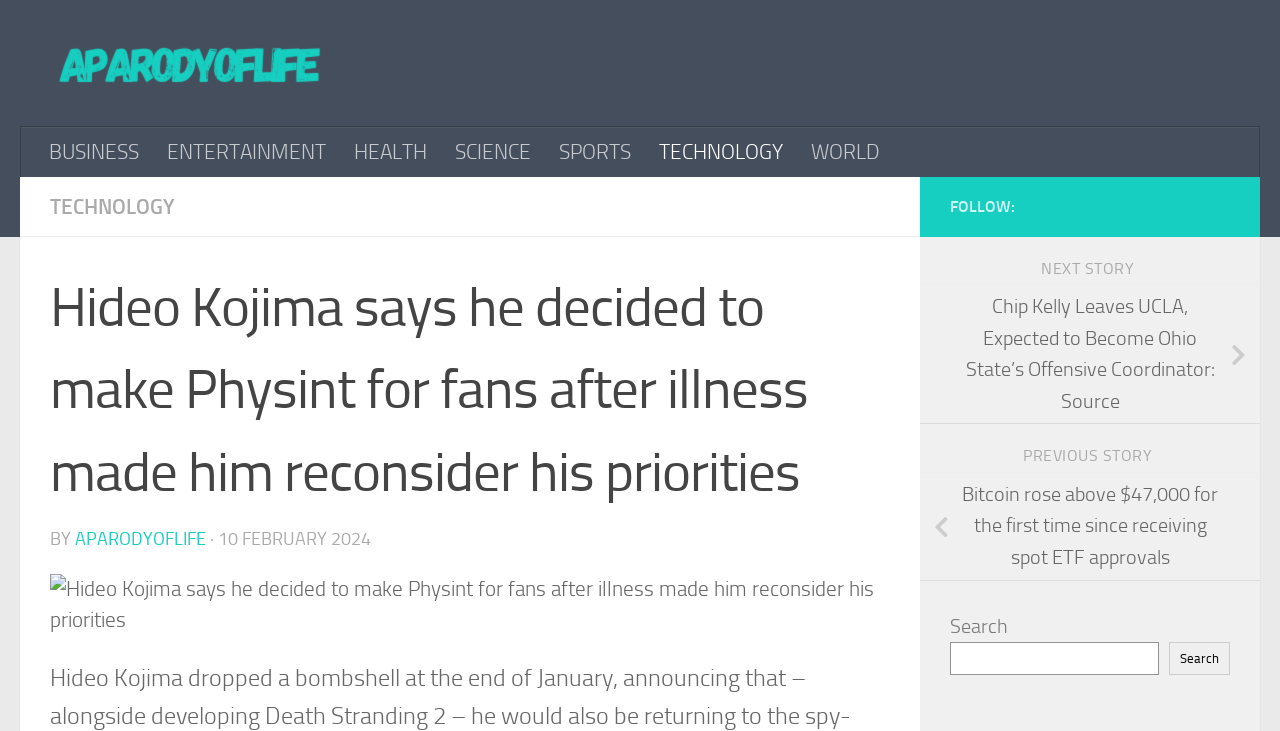Highlight the bounding box coordinates of the element that should be clicked to carry out the following instruction: "Click the website logo". The coordinates must be given as four float numbers ranging from 0 to 1, i.e., [left, top, right, bottom].

None